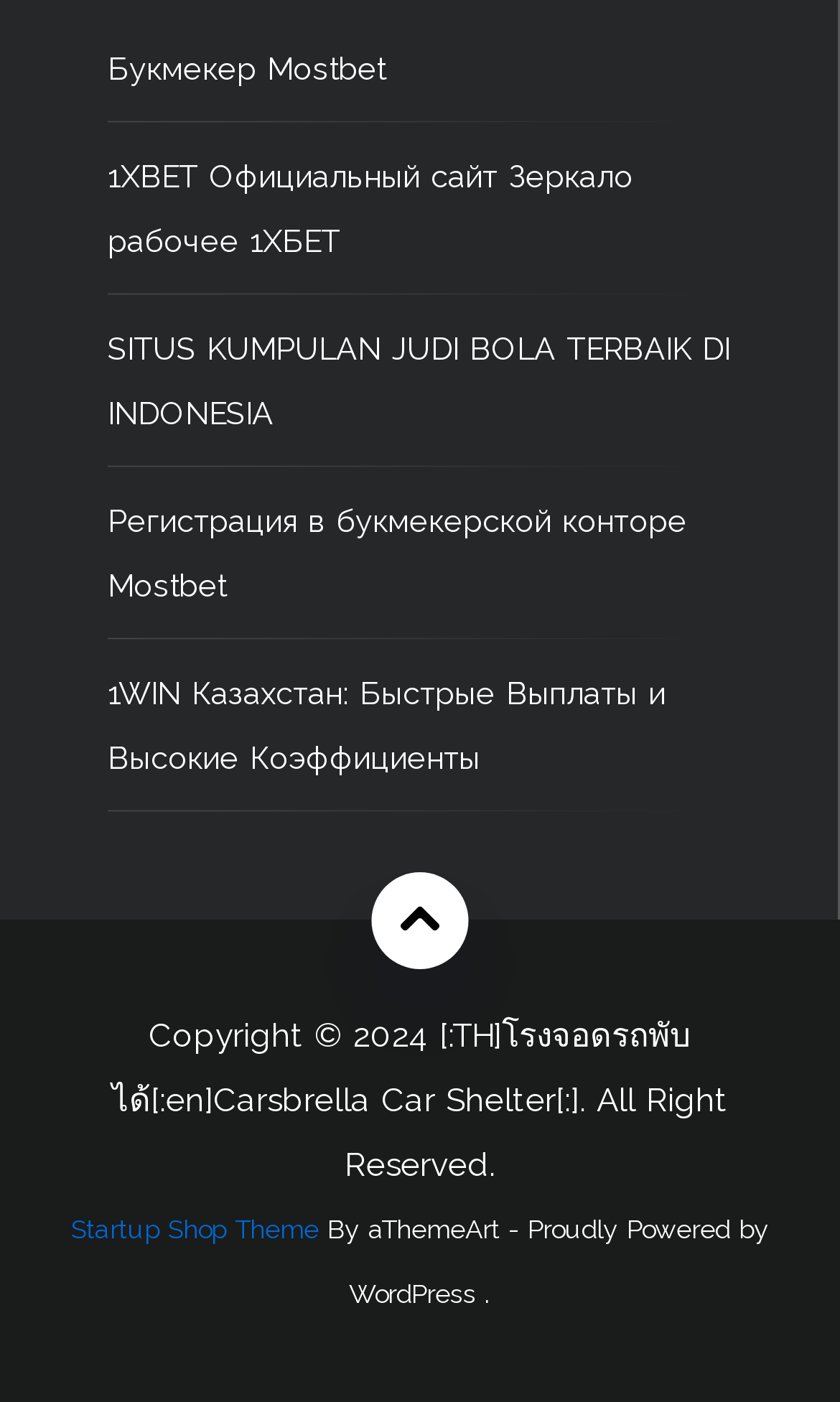What is the theme of the website?
Please provide a full and detailed response to the question.

The links on the webpage are related to bookmakers and sports betting, such as Mostbet, 1XBET, and 1WIN, indicating that the theme of the website is sports.